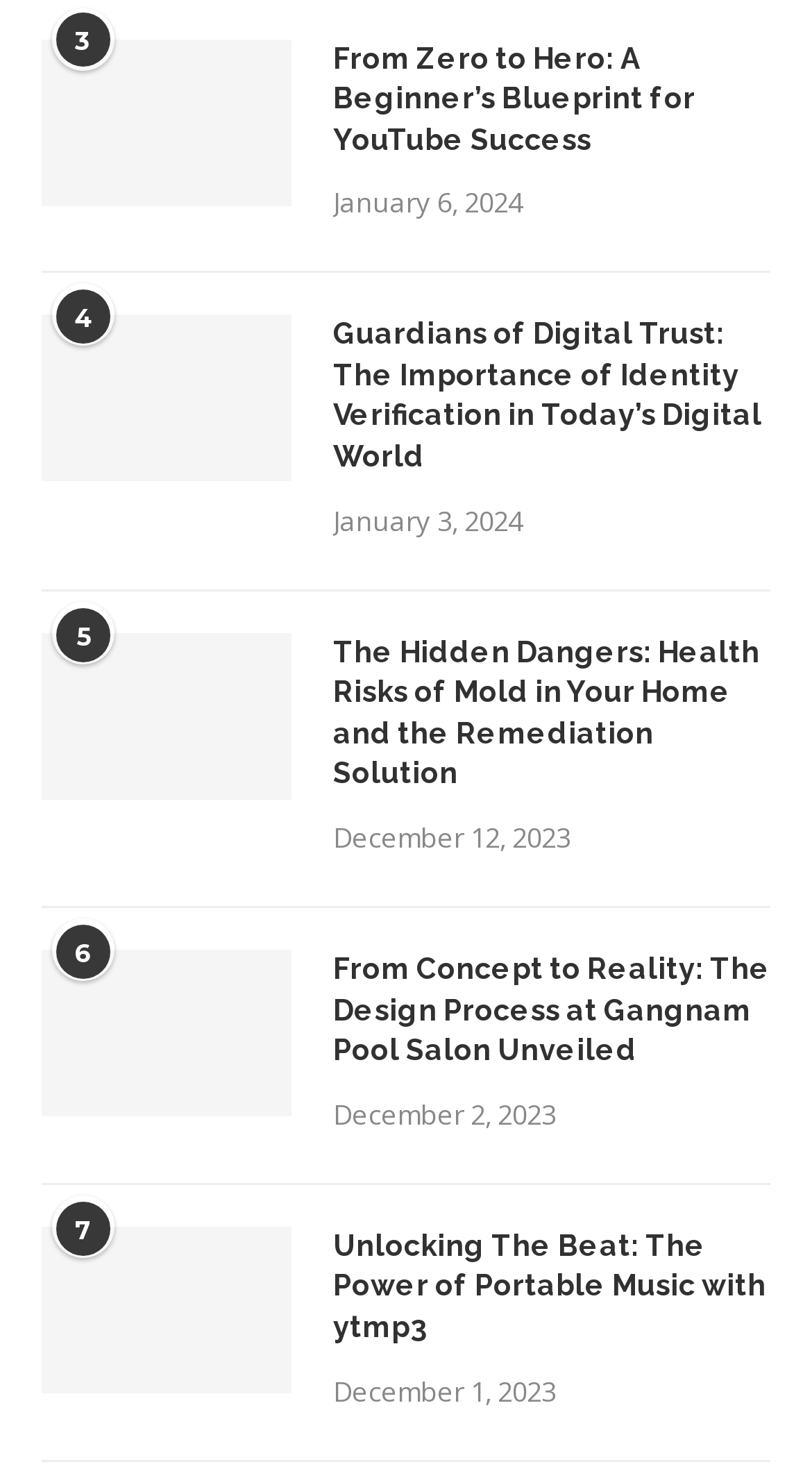Please find the bounding box coordinates of the element that needs to be clicked to perform the following instruction: "Read the article about YouTube success". The bounding box coordinates should be four float numbers between 0 and 1, represented as [left, top, right, bottom].

[0.41, 0.026, 0.949, 0.11]